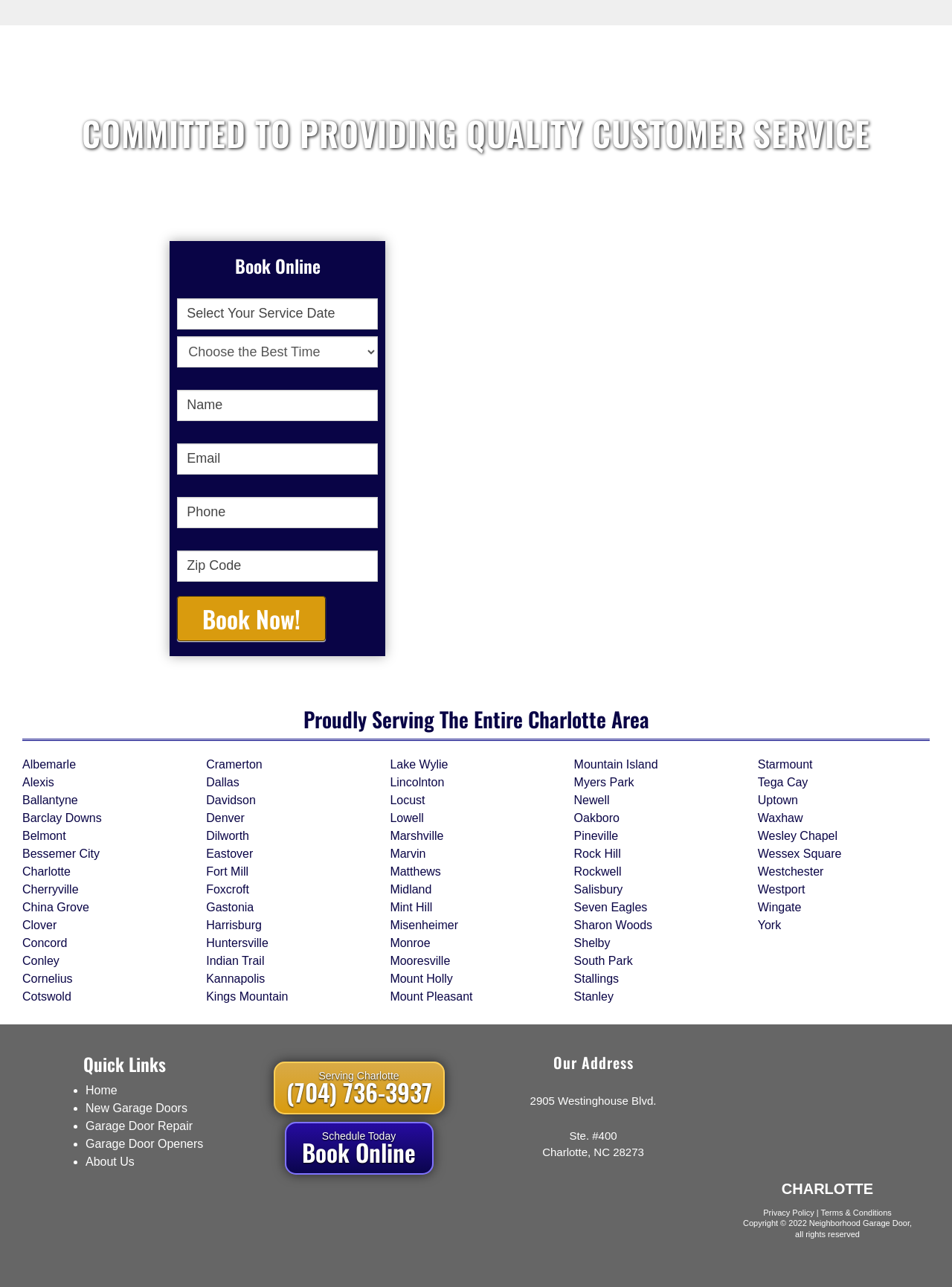Examine the image and give a thorough answer to the following question:
What is the purpose of the 'If you are human, leave this field blank.' text?

The text 'If you are human, leave this field blank.' is likely a mechanism to prevent spam or automated submissions, as it is a common technique used to distinguish between human and automated interactions.